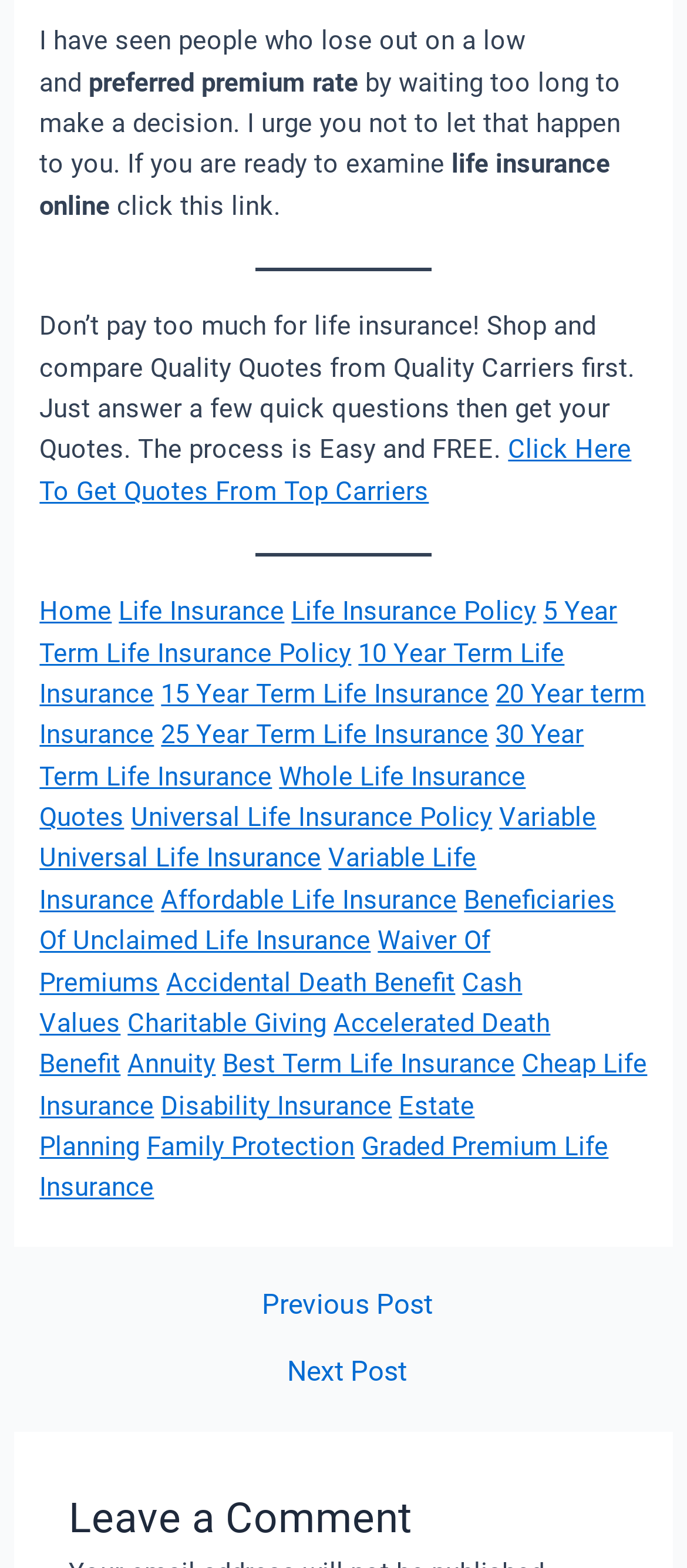Please pinpoint the bounding box coordinates for the region I should click to adhere to this instruction: "Get quotes from top carriers".

[0.058, 0.277, 0.919, 0.323]